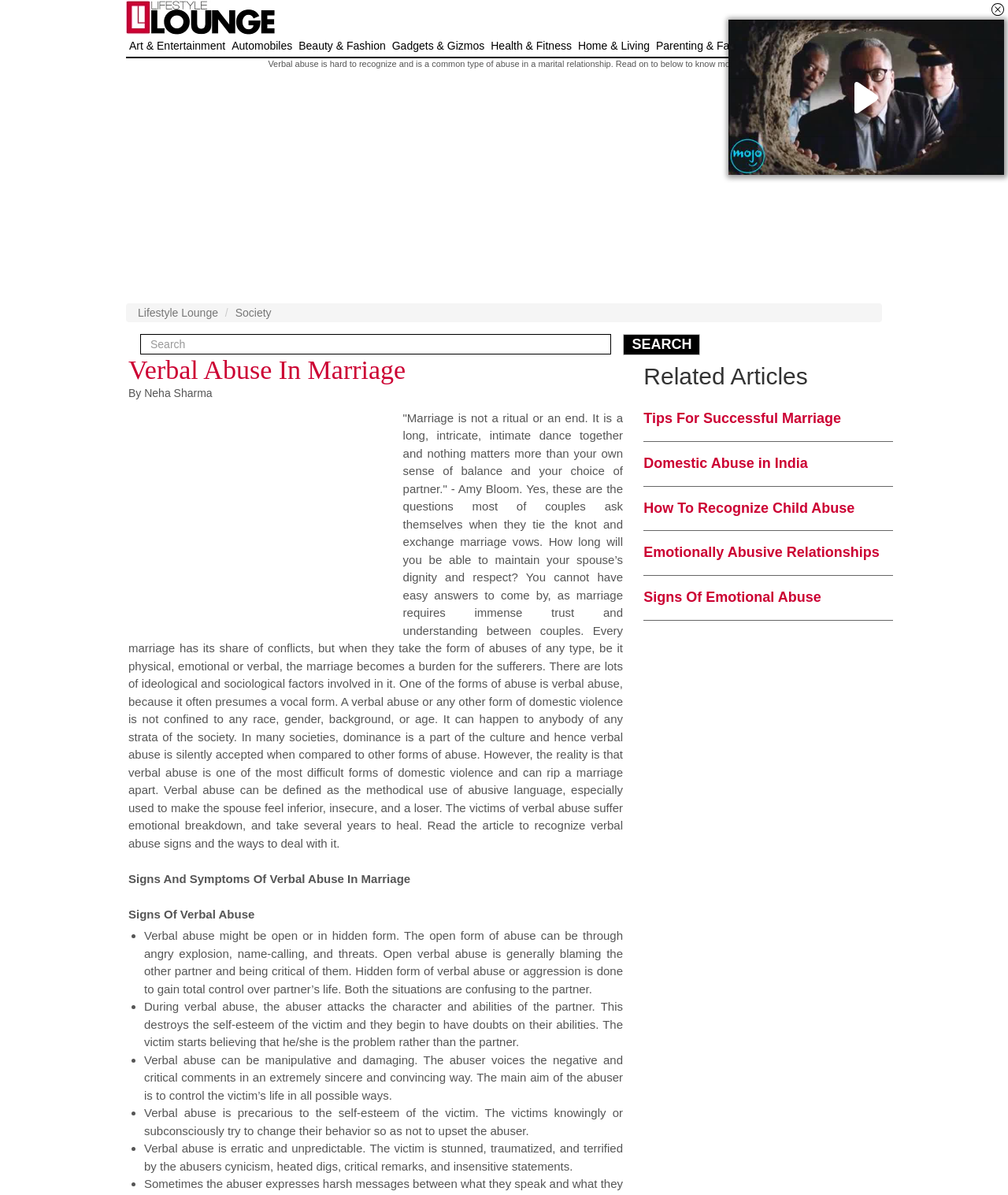From the webpage screenshot, predict the bounding box of the UI element that matches this description: "Lifestyle Lounge".

[0.137, 0.256, 0.216, 0.267]